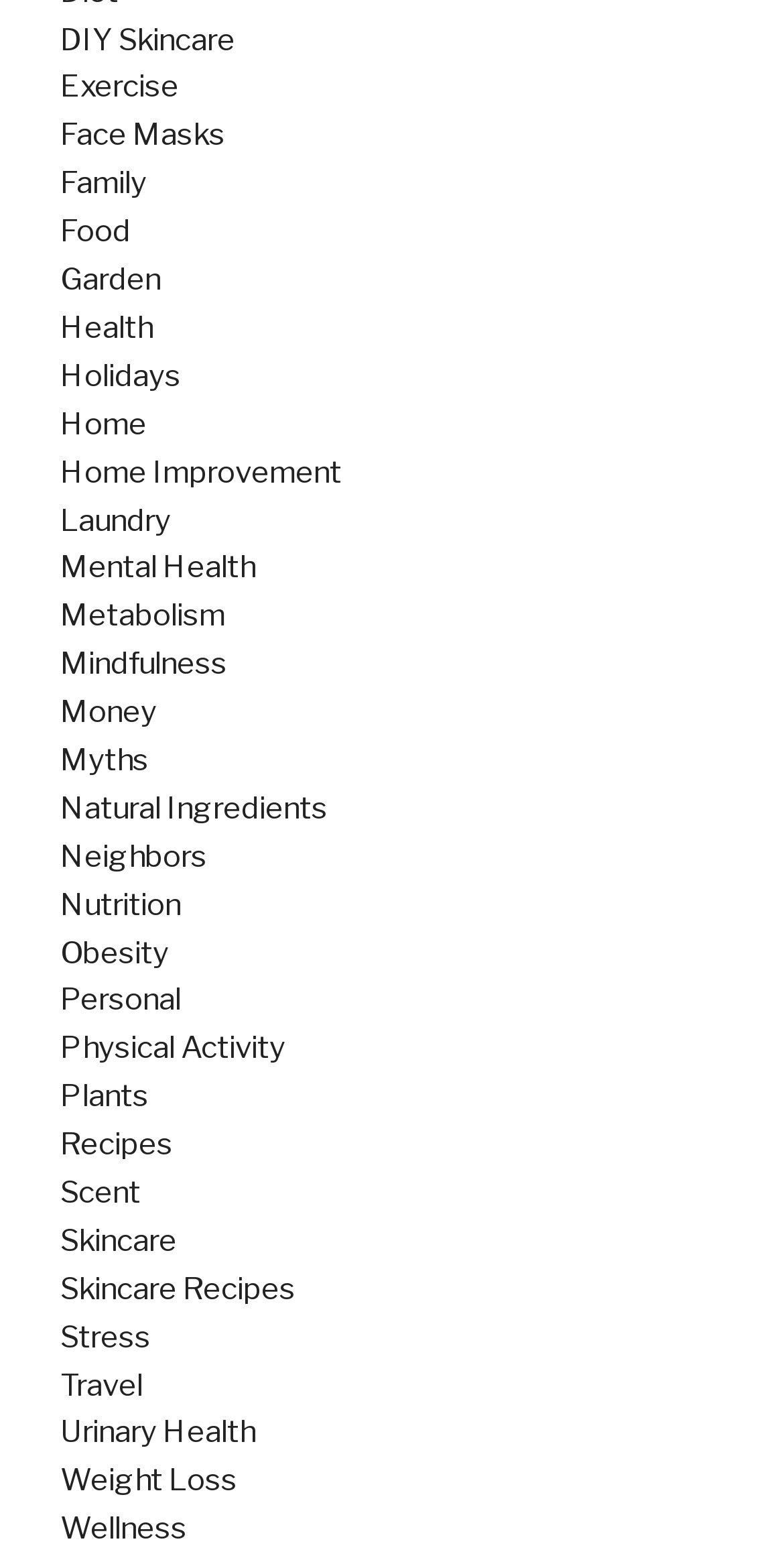Answer the following query concisely with a single word or phrase:
How many categories are related to health on the webpage?

At least 5